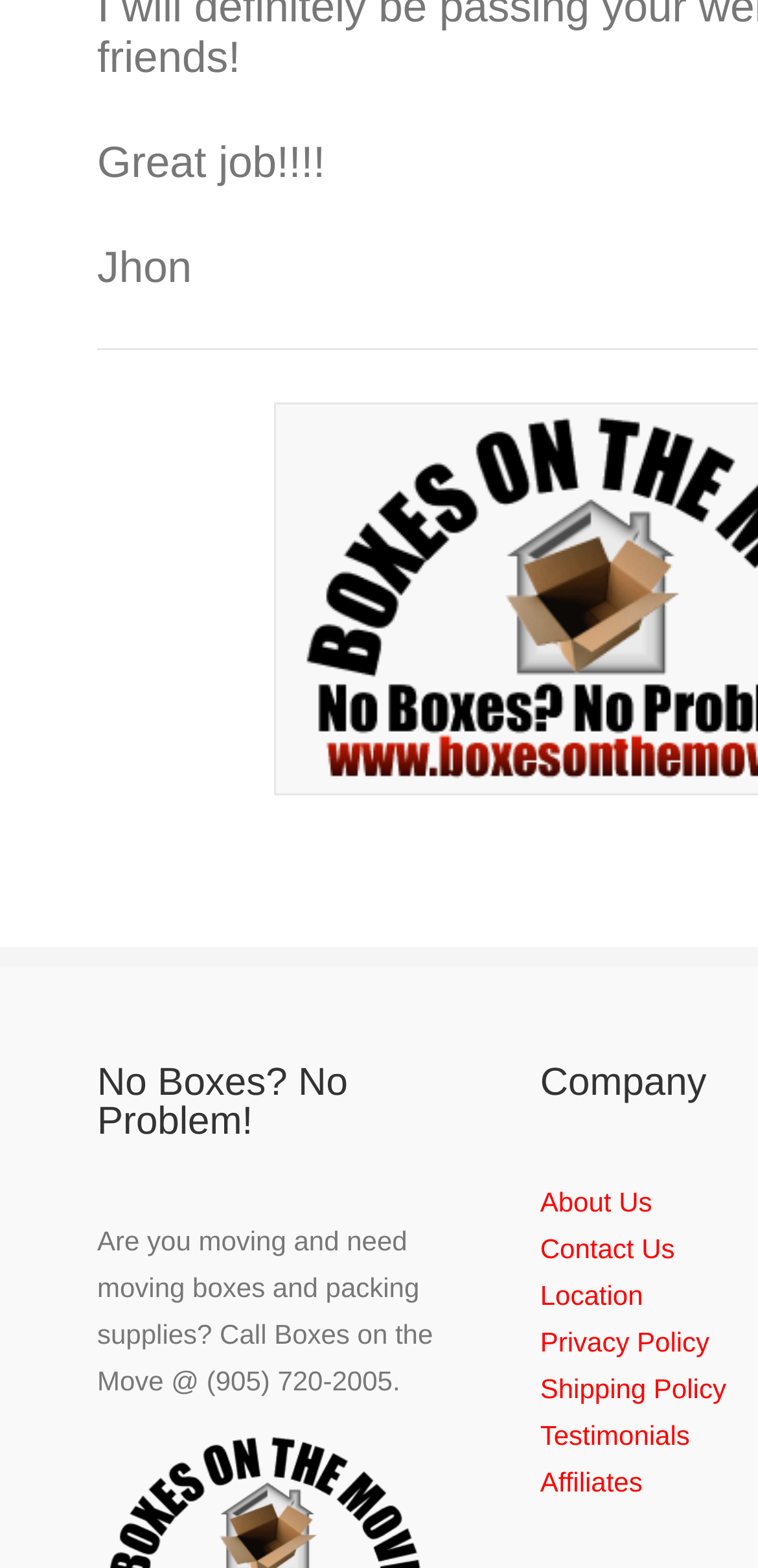Carefully examine the image and provide an in-depth answer to the question: What is the tone of the initial message on the webpage?

The webpage contains a StaticText element with the text 'Great job!!!!', which suggests that the tone of the initial message on the webpage is one of congratulations or celebration.